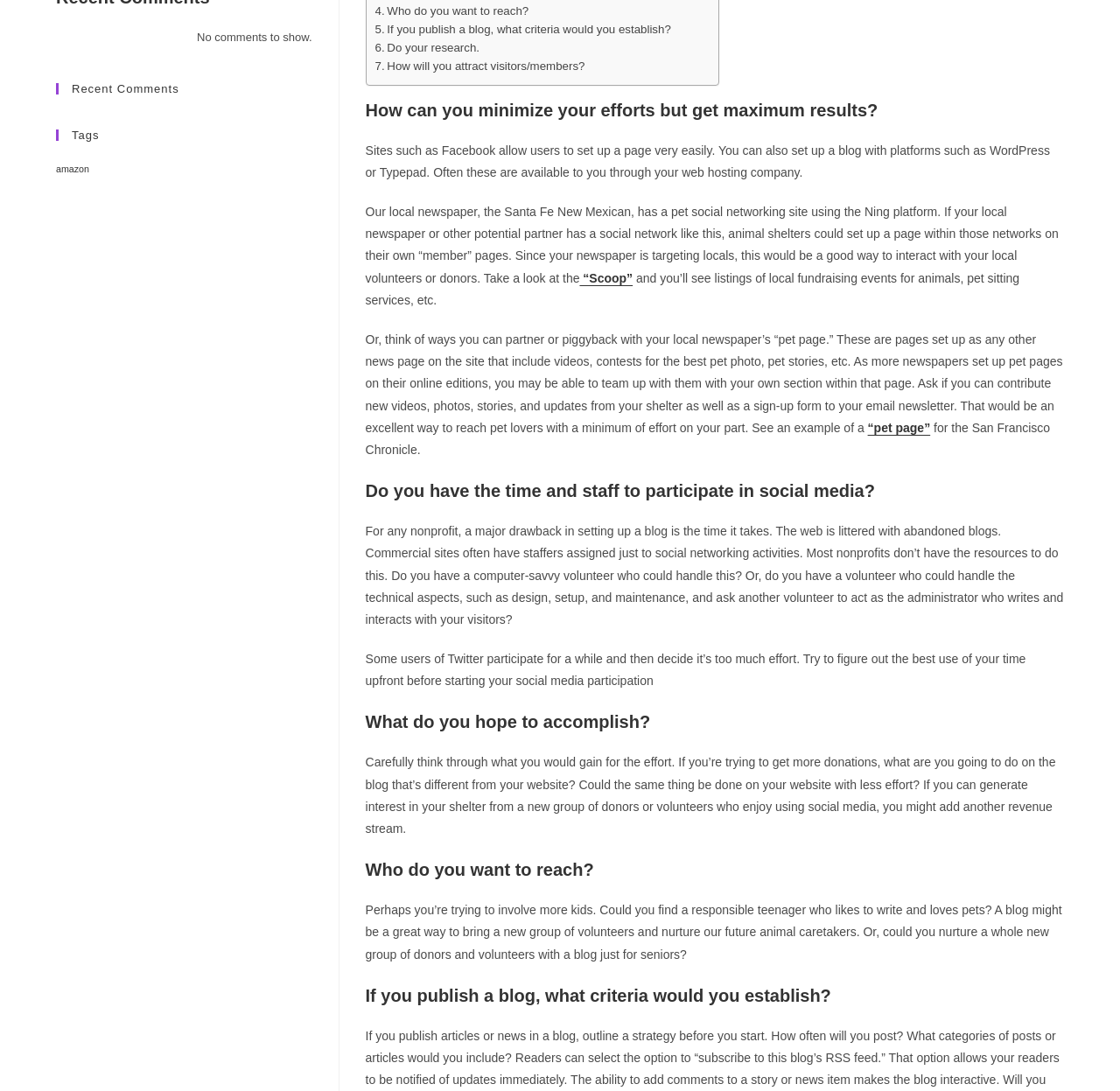Determine the bounding box of the UI element mentioned here: "How will you attract visitors/members?". The coordinates must be in the format [left, top, right, bottom] with values ranging from 0 to 1.

[0.335, 0.053, 0.522, 0.07]